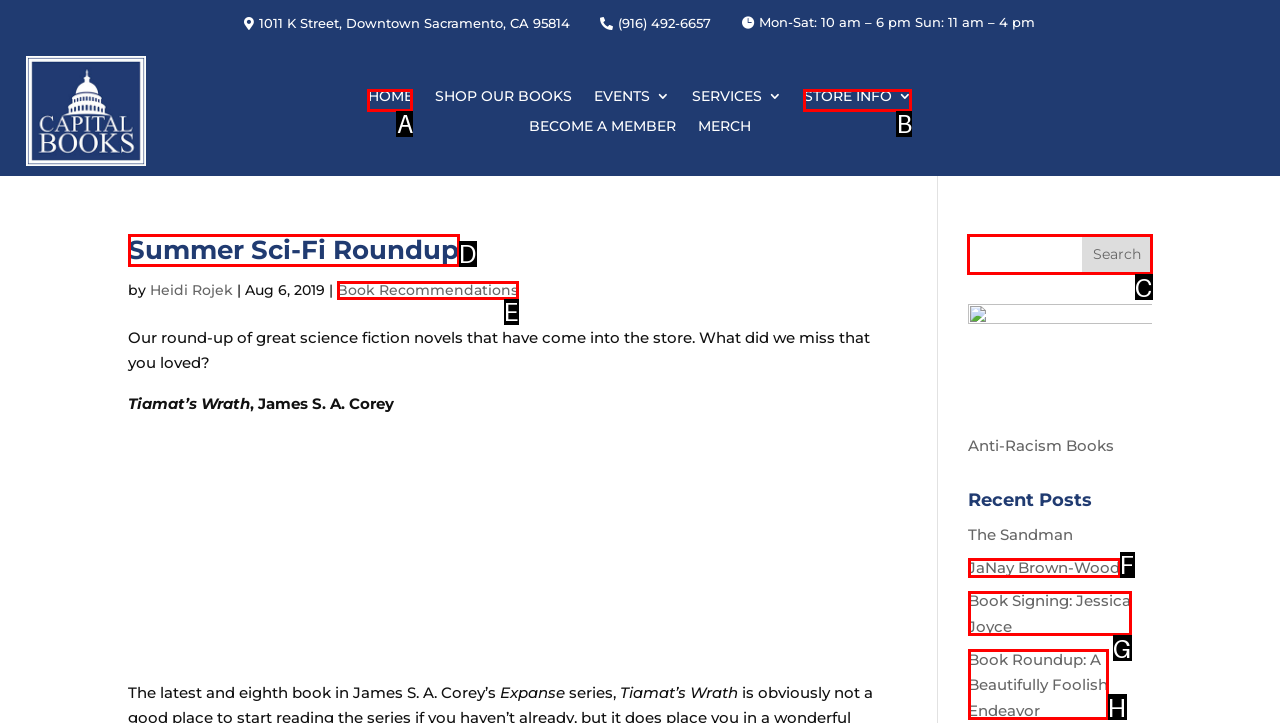From the options shown in the screenshot, tell me which lettered element I need to click to complete the task: Click the link to subscribe.

None